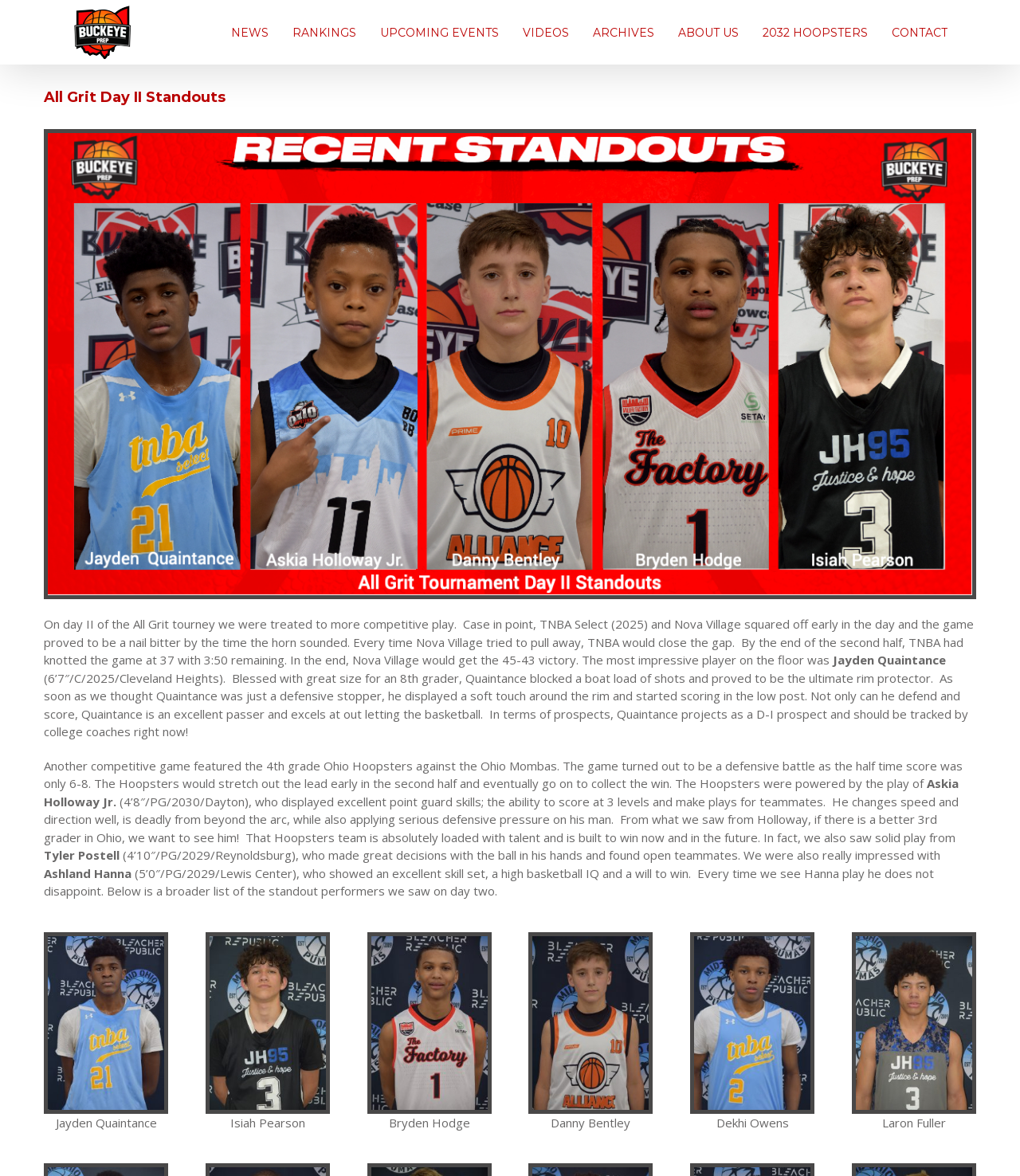Find the bounding box coordinates corresponding to the UI element with the description: "RANKINGS". The coordinates should be formatted as [left, top, right, bottom], with values as floats between 0 and 1.

[0.287, 0.003, 0.349, 0.051]